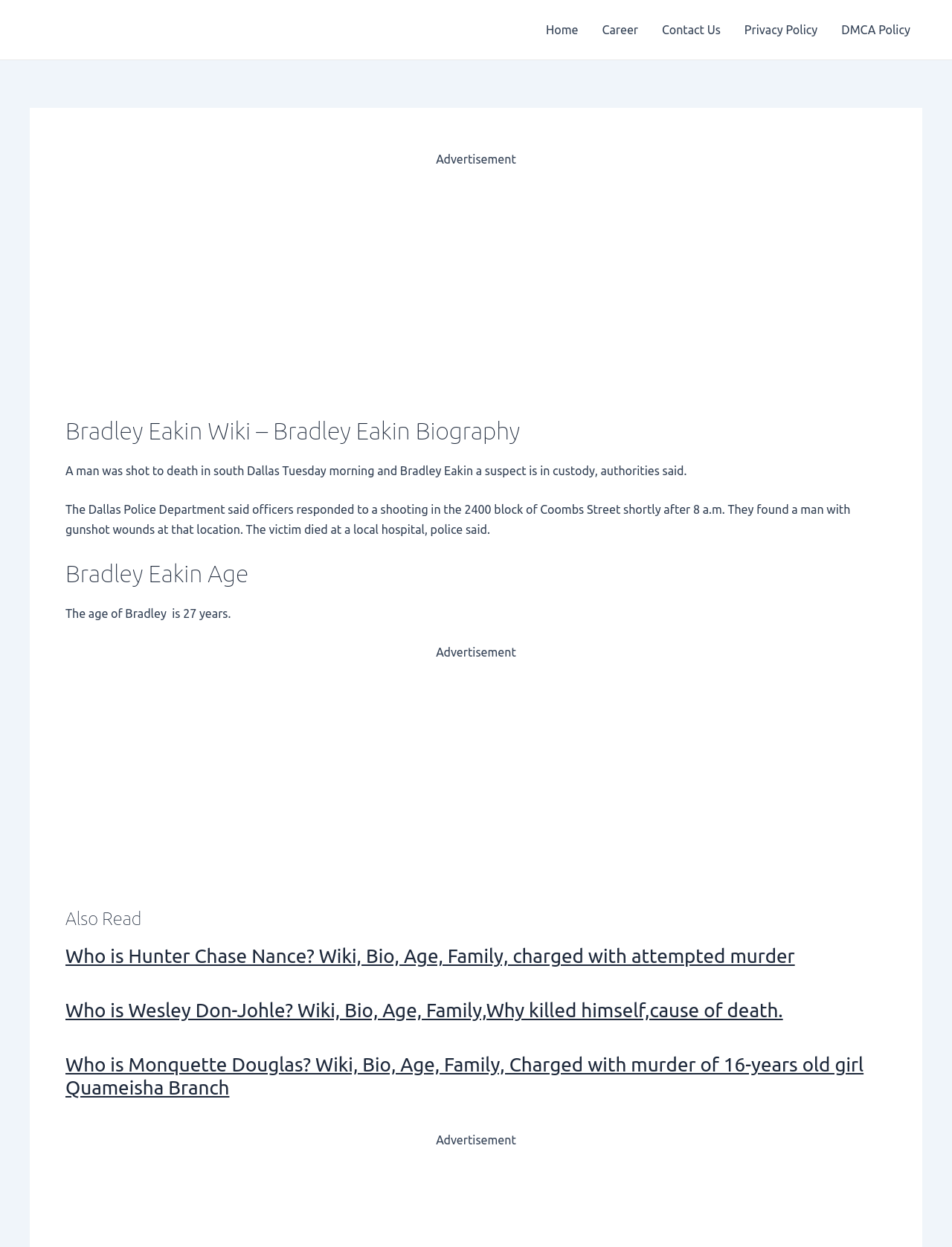Analyze the image and provide a detailed answer to the question: What is the name of the police department involved in the incident?

I found the answer by reading the text that describes the incident, which says 'The Dallas Police Department said officers responded to a shooting in the 2400 block of Coombs Street shortly after 8 a.m.'